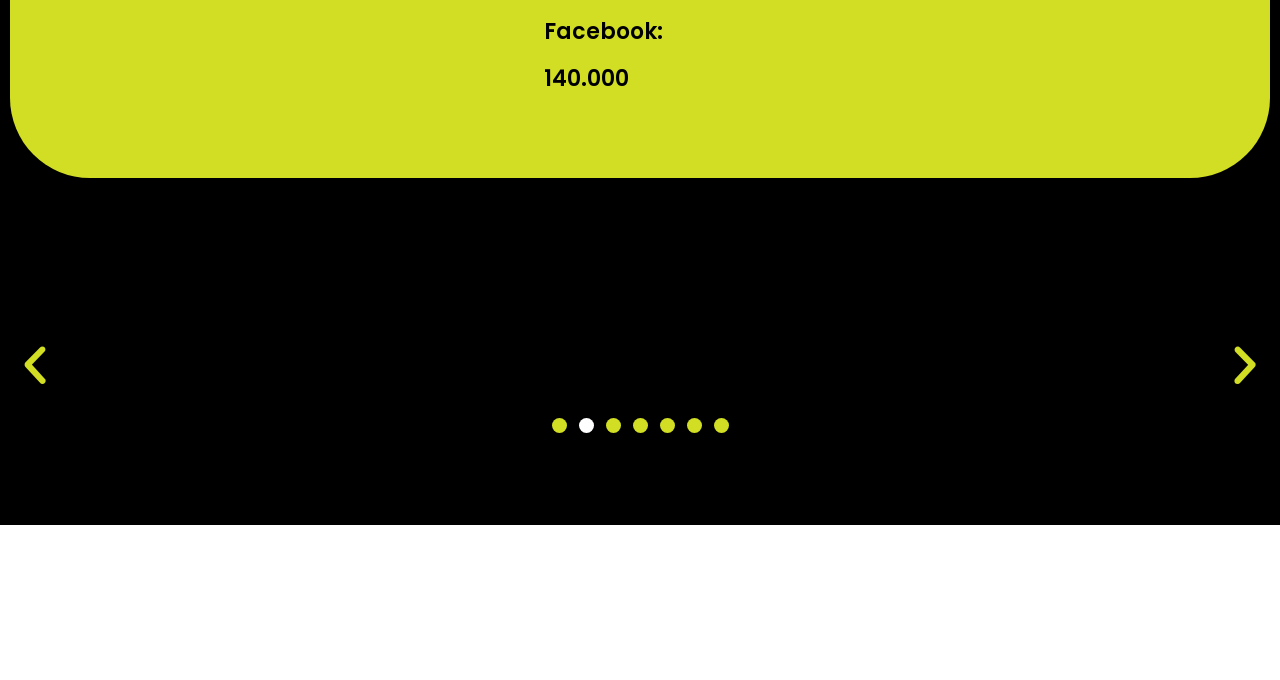Predict the bounding box coordinates of the UI element that matches this description: "aria-label="Next slide"". The coordinates should be in the format [left, top, right, bottom] with each value between 0 and 1.

[0.953, 0.501, 0.992, 0.575]